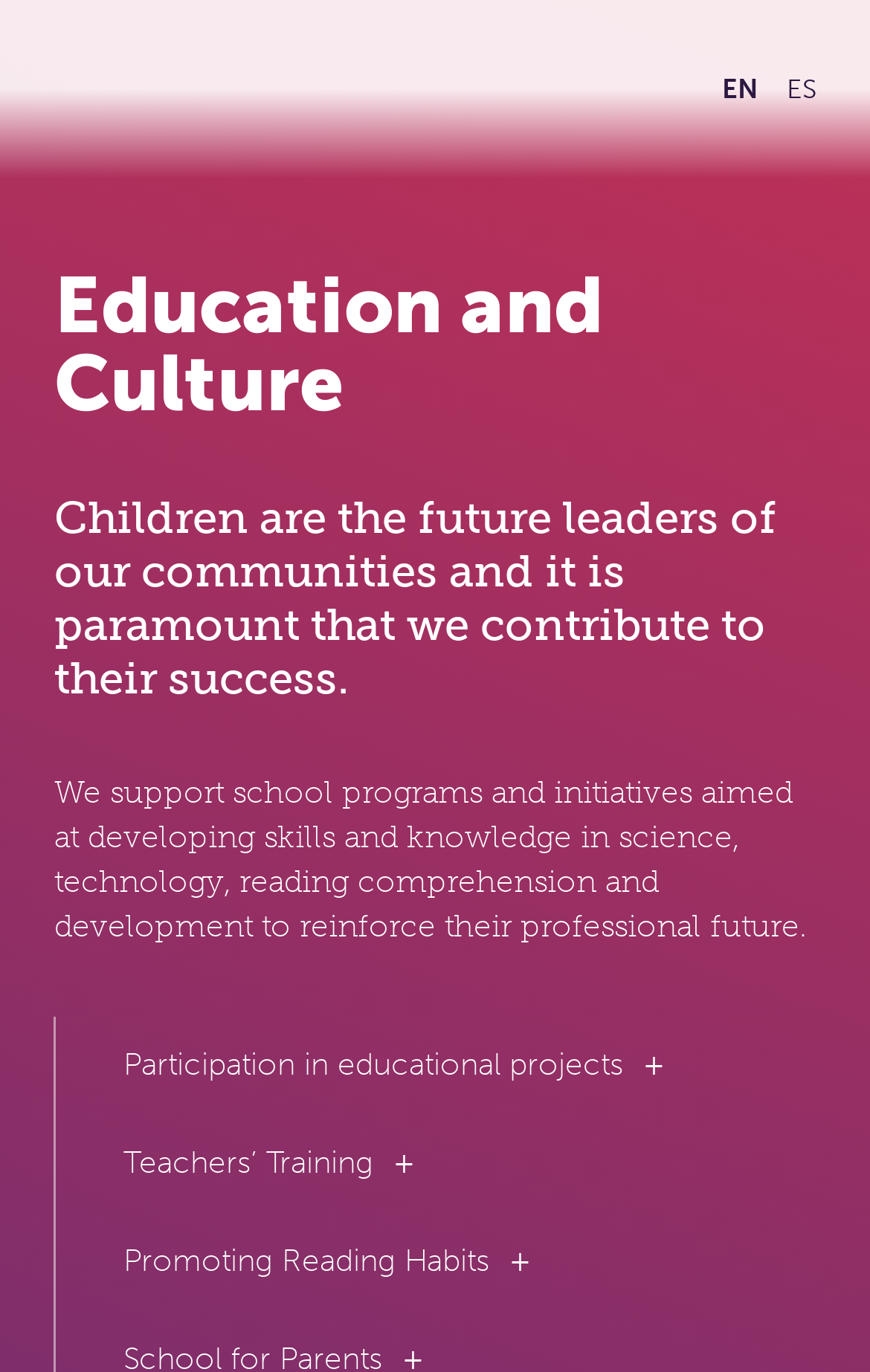Give a detailed explanation of the elements present on the webpage.

The webpage is about Education and Culture, with a prominent heading at the top center of the page. At the top right corner, there are two language options, 'EN' and 'ES', represented as links. 

Below the heading, a blockquote is displayed, containing a quote that emphasizes the importance of contributing to the success of children, who are the future leaders of communities. 

Underneath the blockquote, a paragraph of text explains that the organization supports school programs and initiatives focused on developing skills and knowledge in science, technology, reading comprehension, and development to reinforce professional futures.

Further down the page, there are three links, aligned vertically, that provide more information about specific educational projects. The first link is about participation in educational projects, the second is about teachers' training, and the third is about promoting reading habits. These links are positioned at the bottom center of the page.